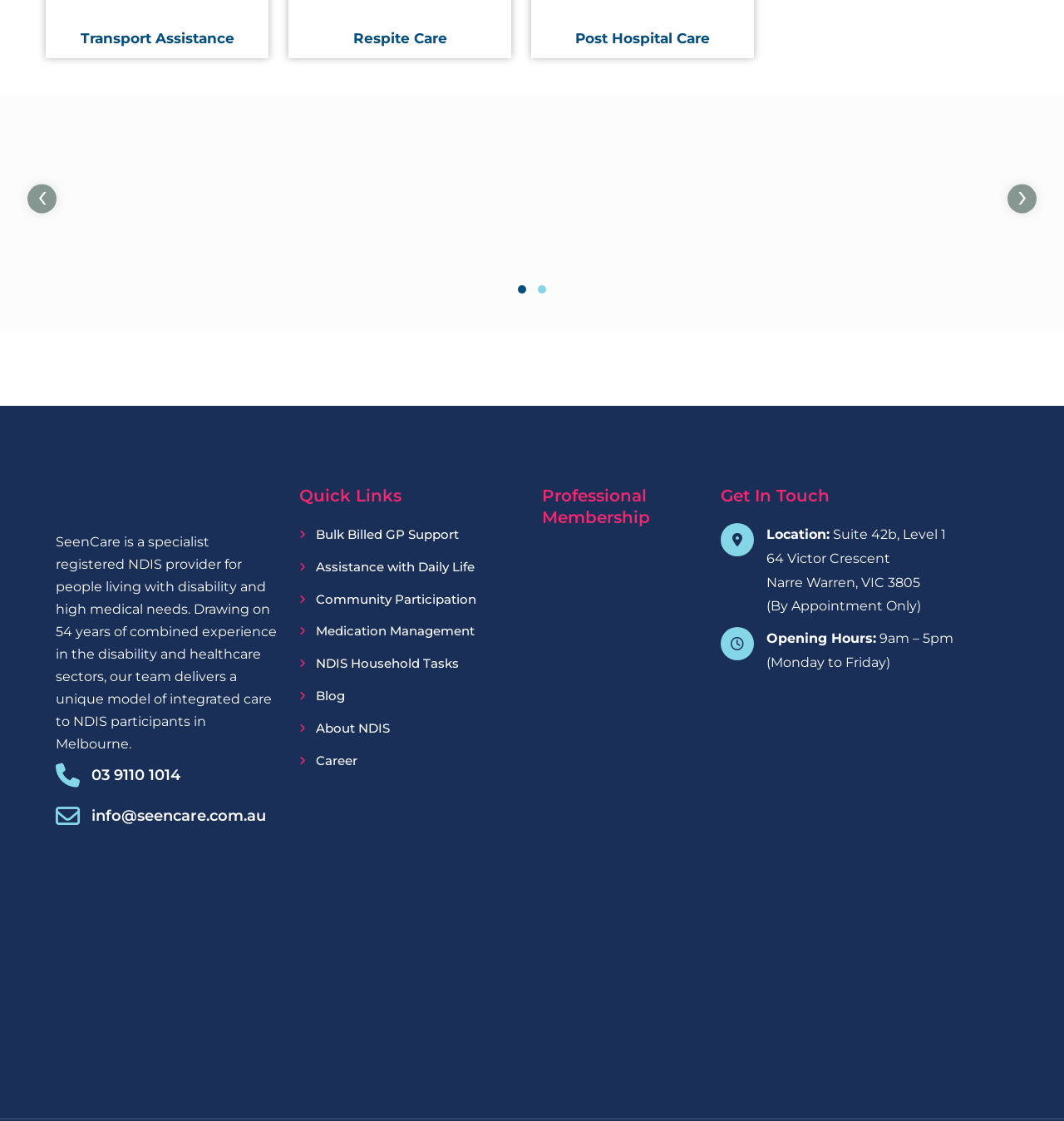Identify the bounding box coordinates of the clickable region to carry out the given instruction: "Click the Research Cluster Office logo".

None